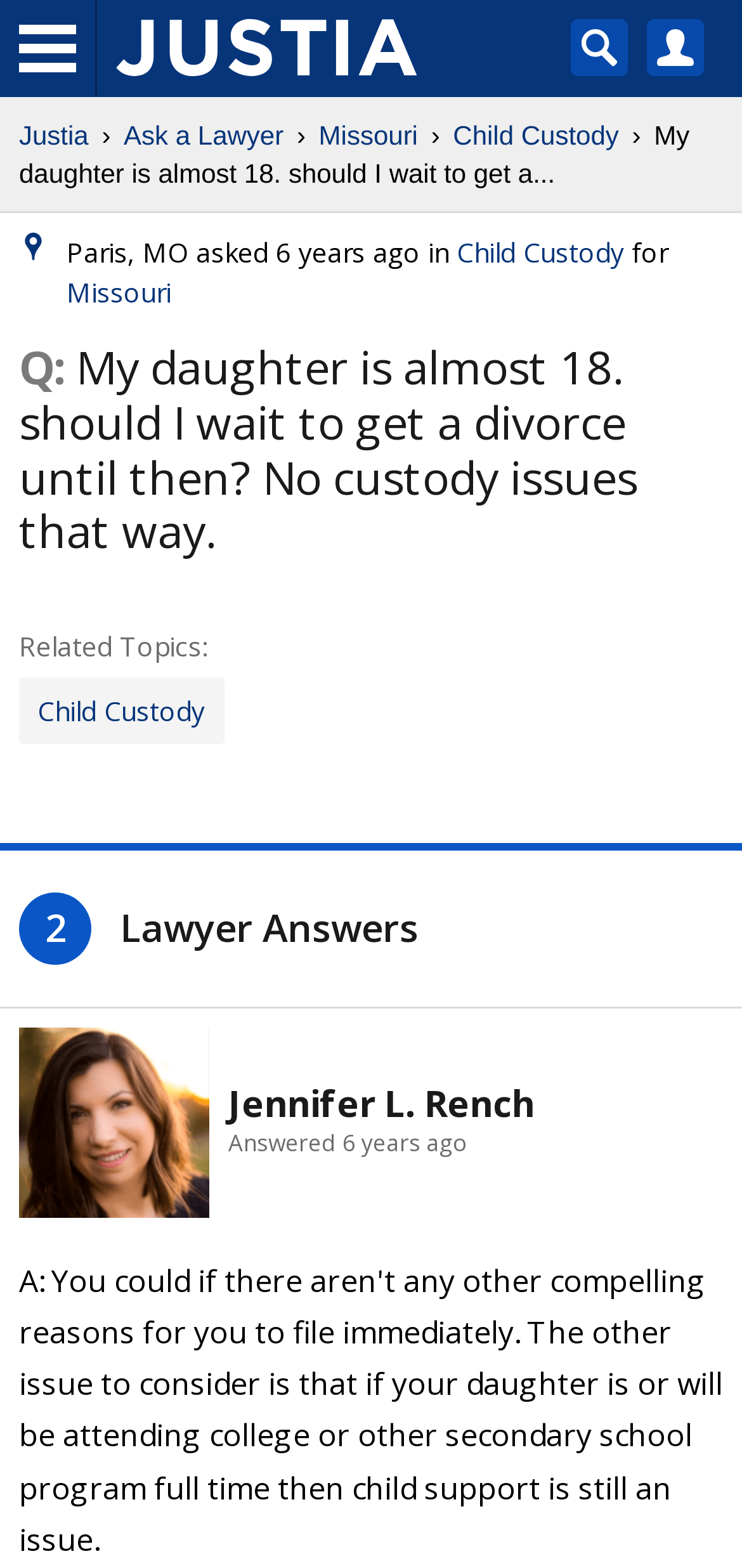Find the bounding box coordinates of the area to click in order to follow the instruction: "Go to Justia homepage".

[0.156, 0.012, 0.562, 0.049]